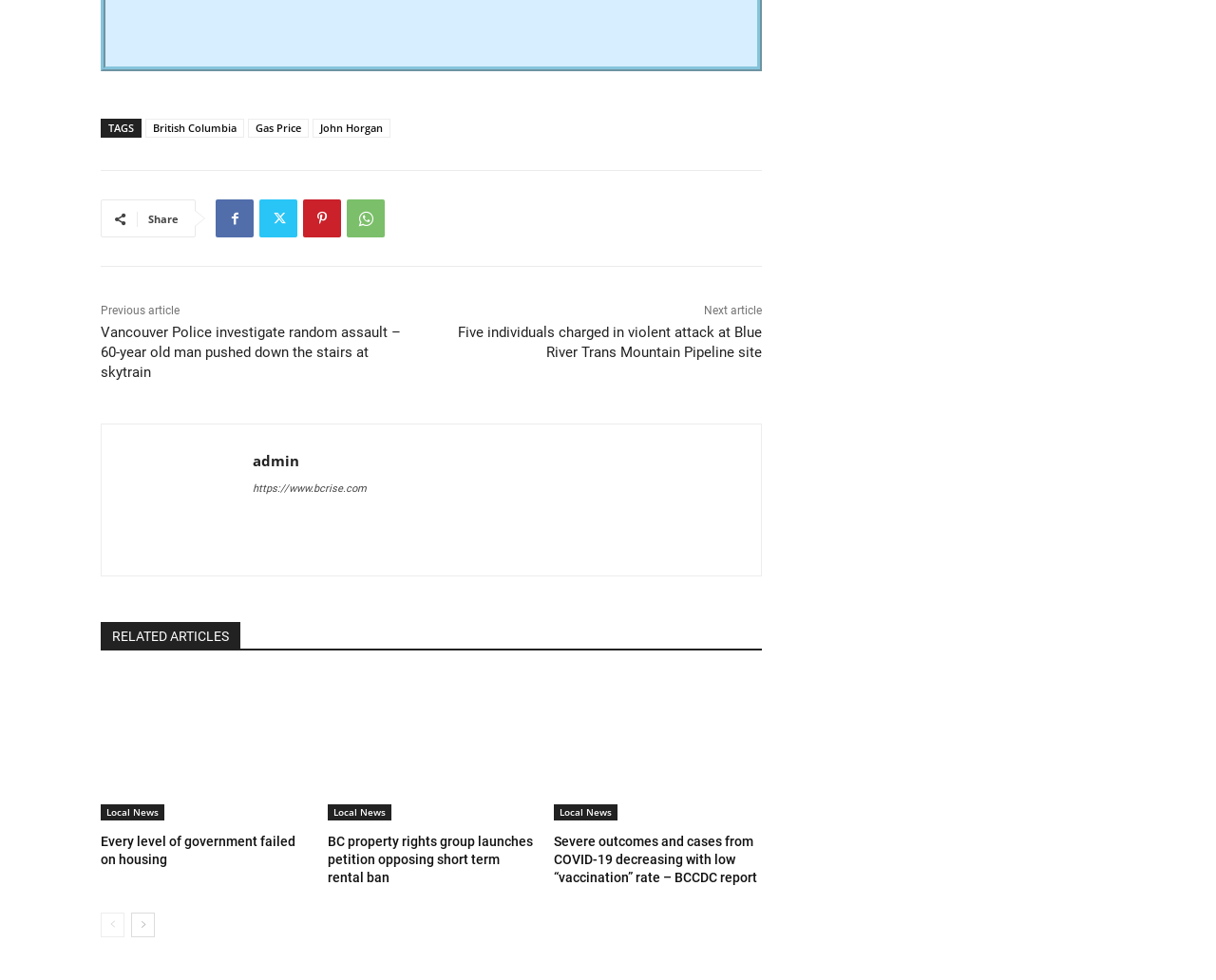Identify the bounding box for the UI element that is described as follows: "Local News".

[0.083, 0.821, 0.135, 0.837]